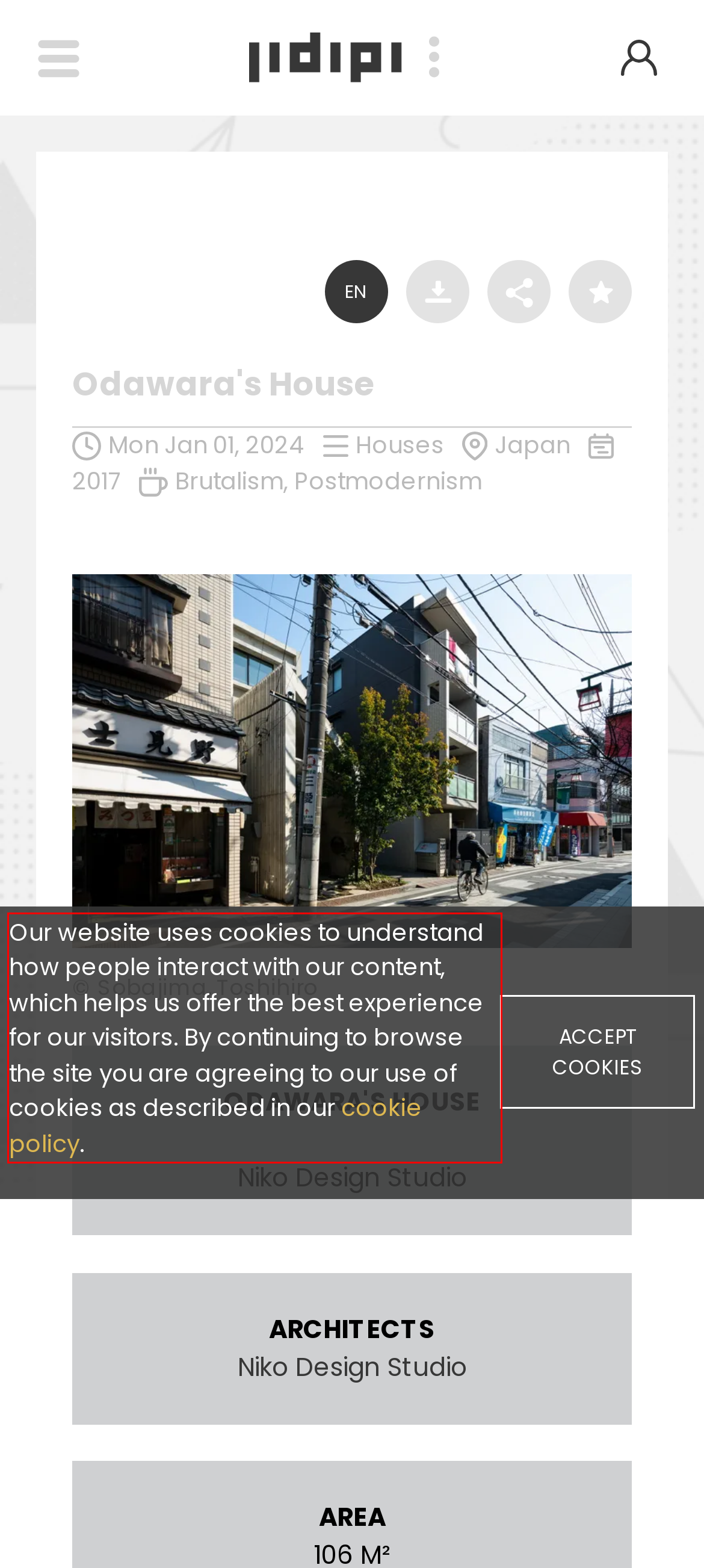Given a screenshot of a webpage containing a red rectangle bounding box, extract and provide the text content found within the red bounding box.

Our website uses cookies to understand how people interact with our content, which helps us offer the best experience for our visitors. By continuing to browse the site you are agreeing to our use of cookies as described in our cookie policy.